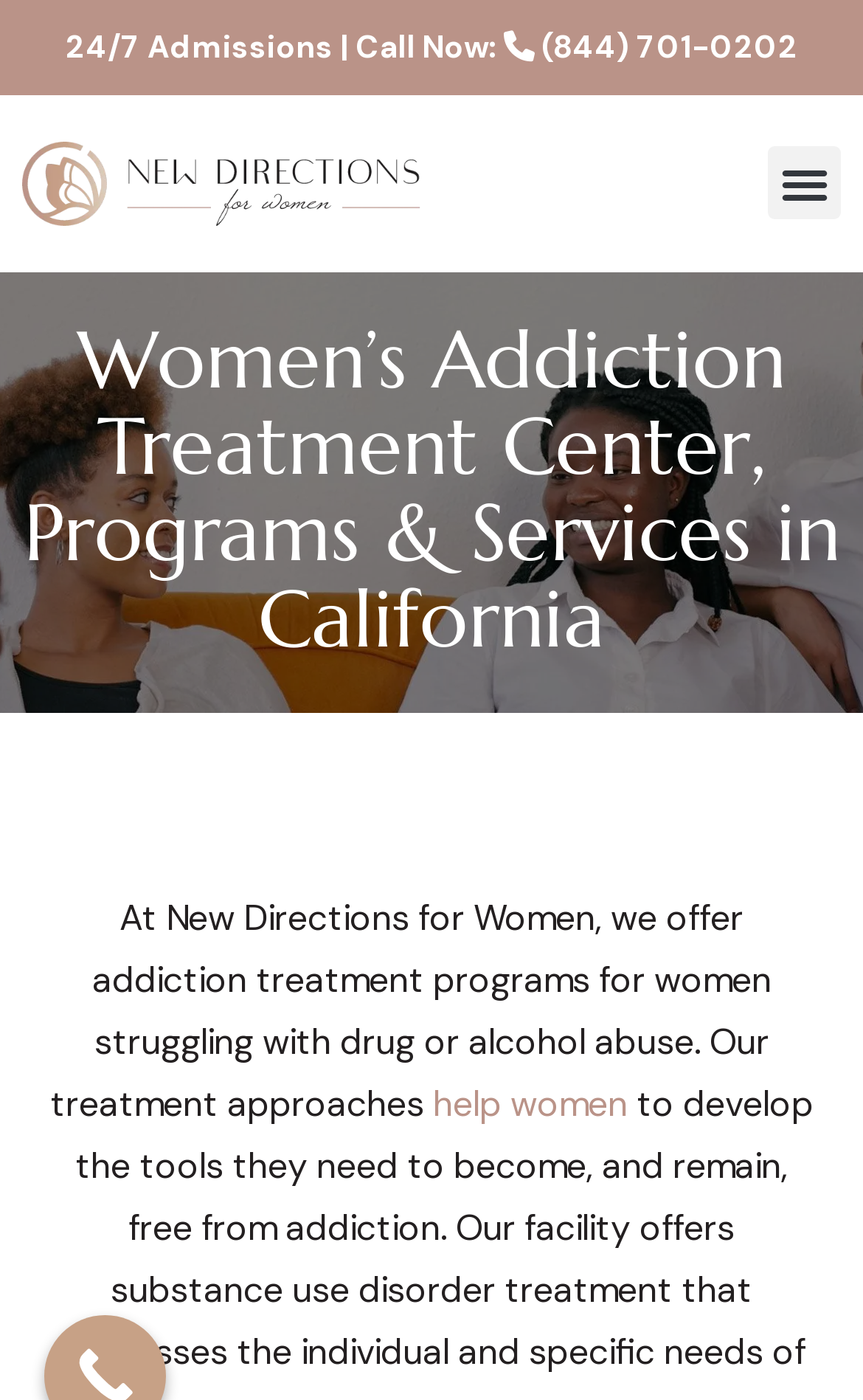What is the focus of the addiction treatment center?
Look at the image and answer with only one word or phrase.

Women